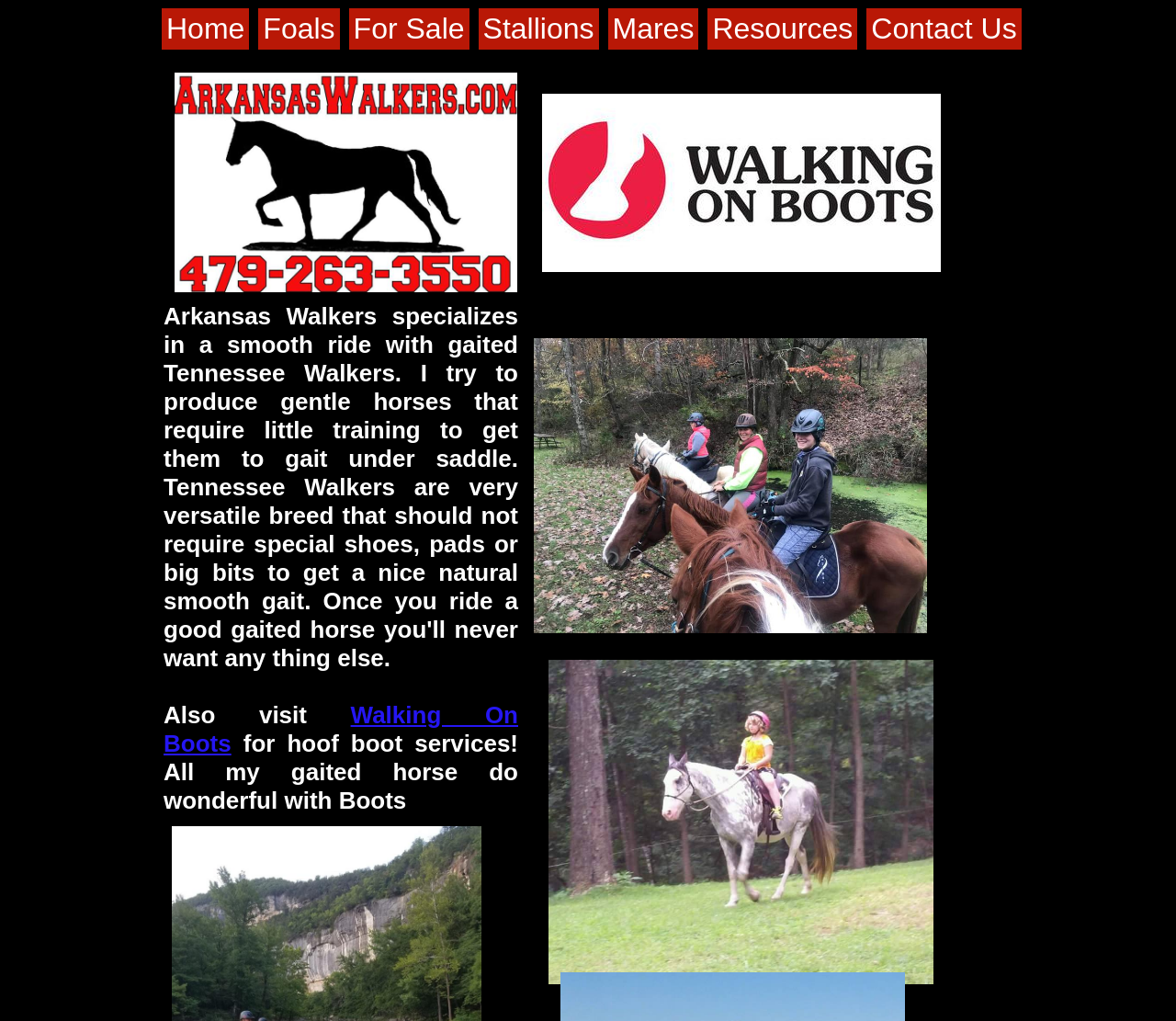What is the name of the horse breeding farm?
Use the screenshot to answer the question with a single word or phrase.

Arkansas Walkers